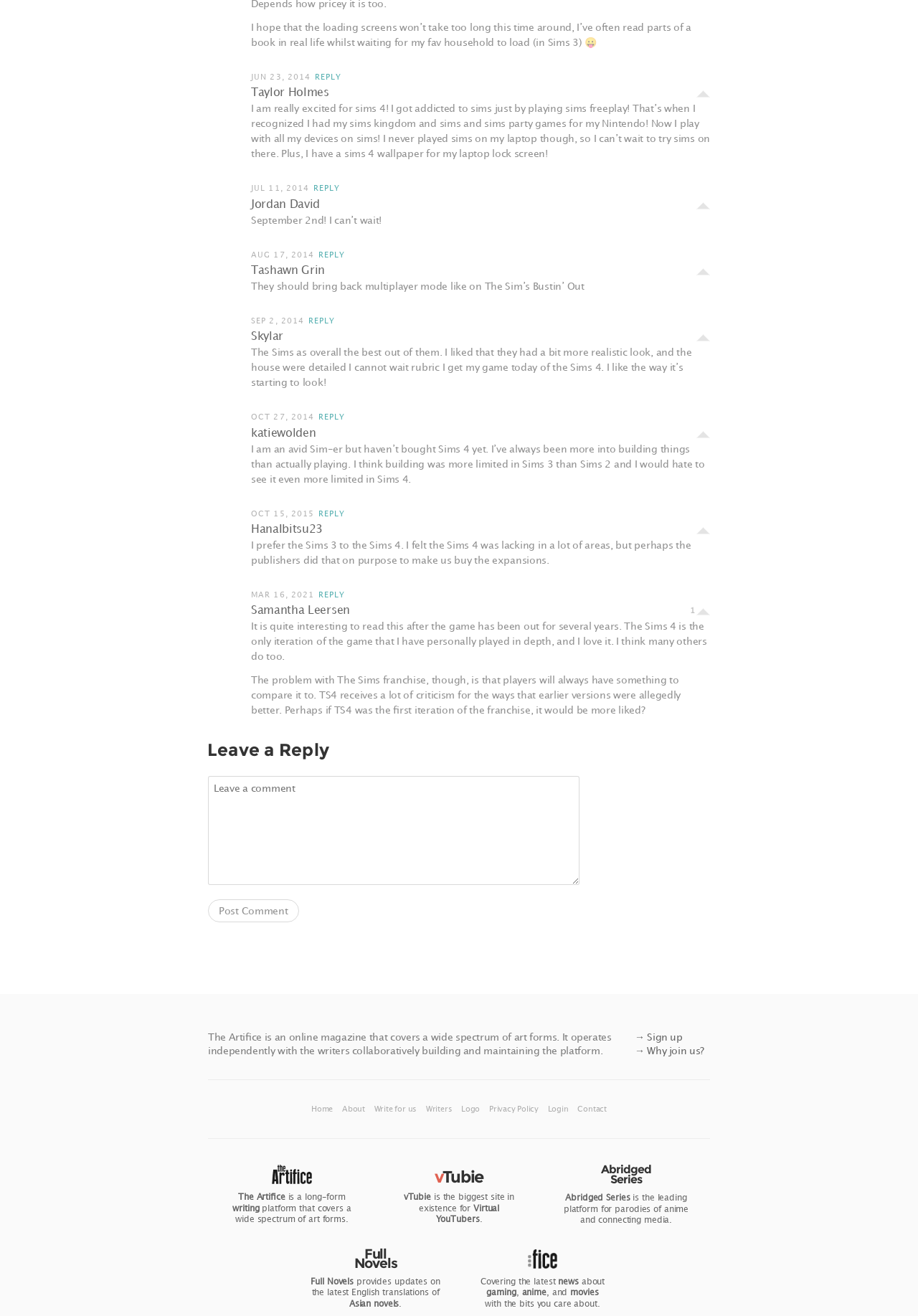Provide a short answer to the following question with just one word or phrase: How many links are present in the footer section?

14